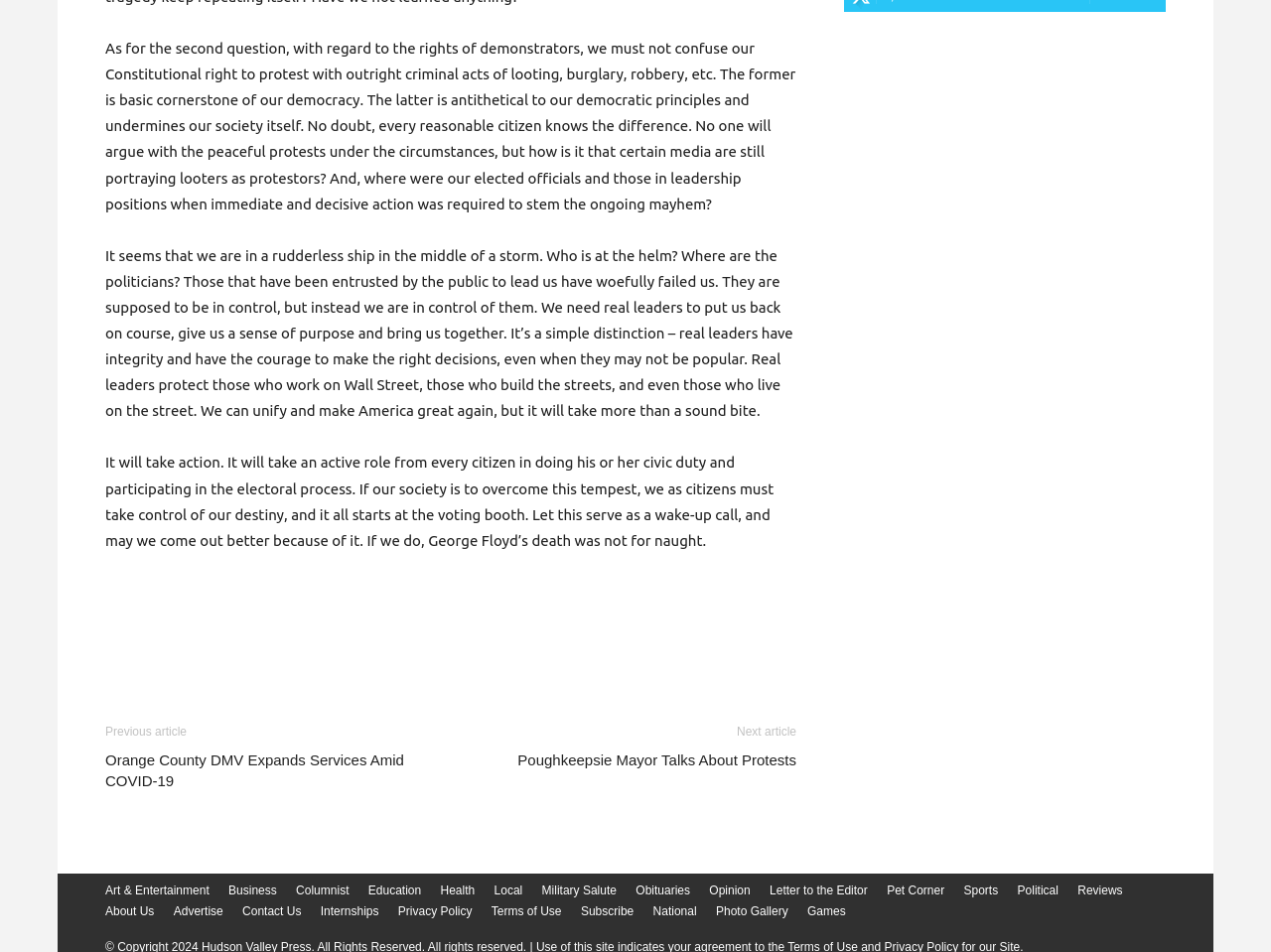Please find the bounding box coordinates of the element that must be clicked to perform the given instruction: "View the article about Orange County DMV". The coordinates should be four float numbers from 0 to 1, i.e., [left, top, right, bottom].

[0.083, 0.787, 0.336, 0.831]